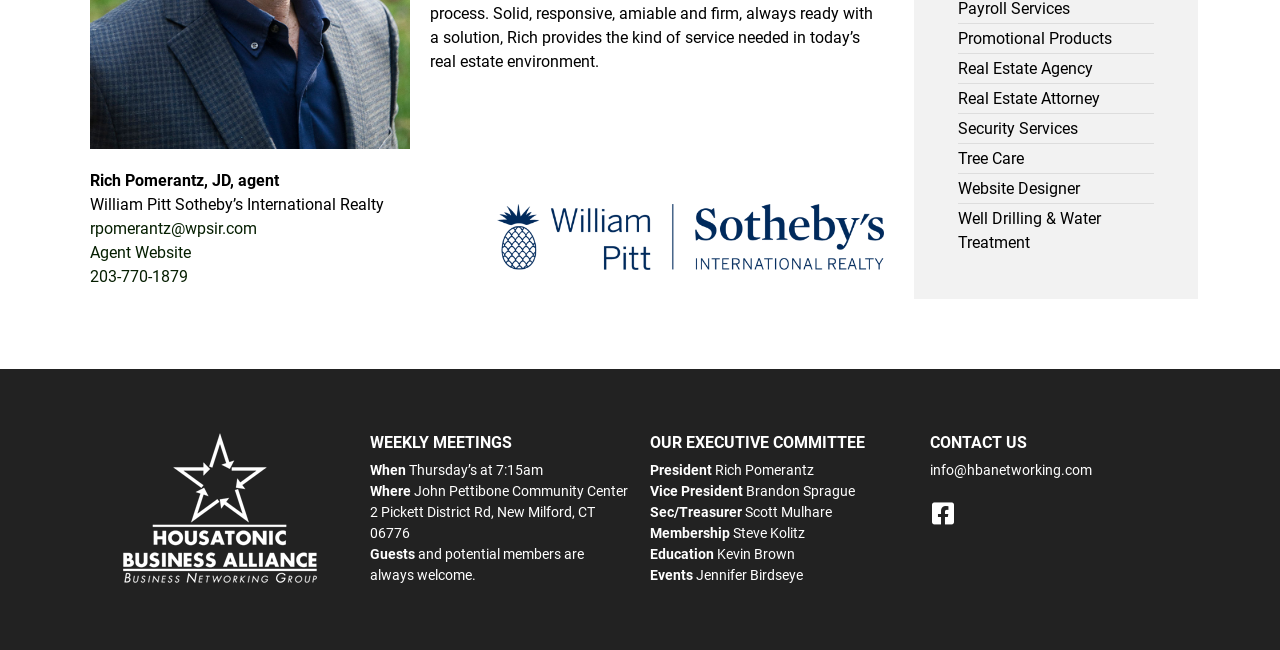Find the UI element described as: "Promotional Products" and predict its bounding box coordinates. Ensure the coordinates are four float numbers between 0 and 1, [left, top, right, bottom].

[0.748, 0.041, 0.902, 0.078]